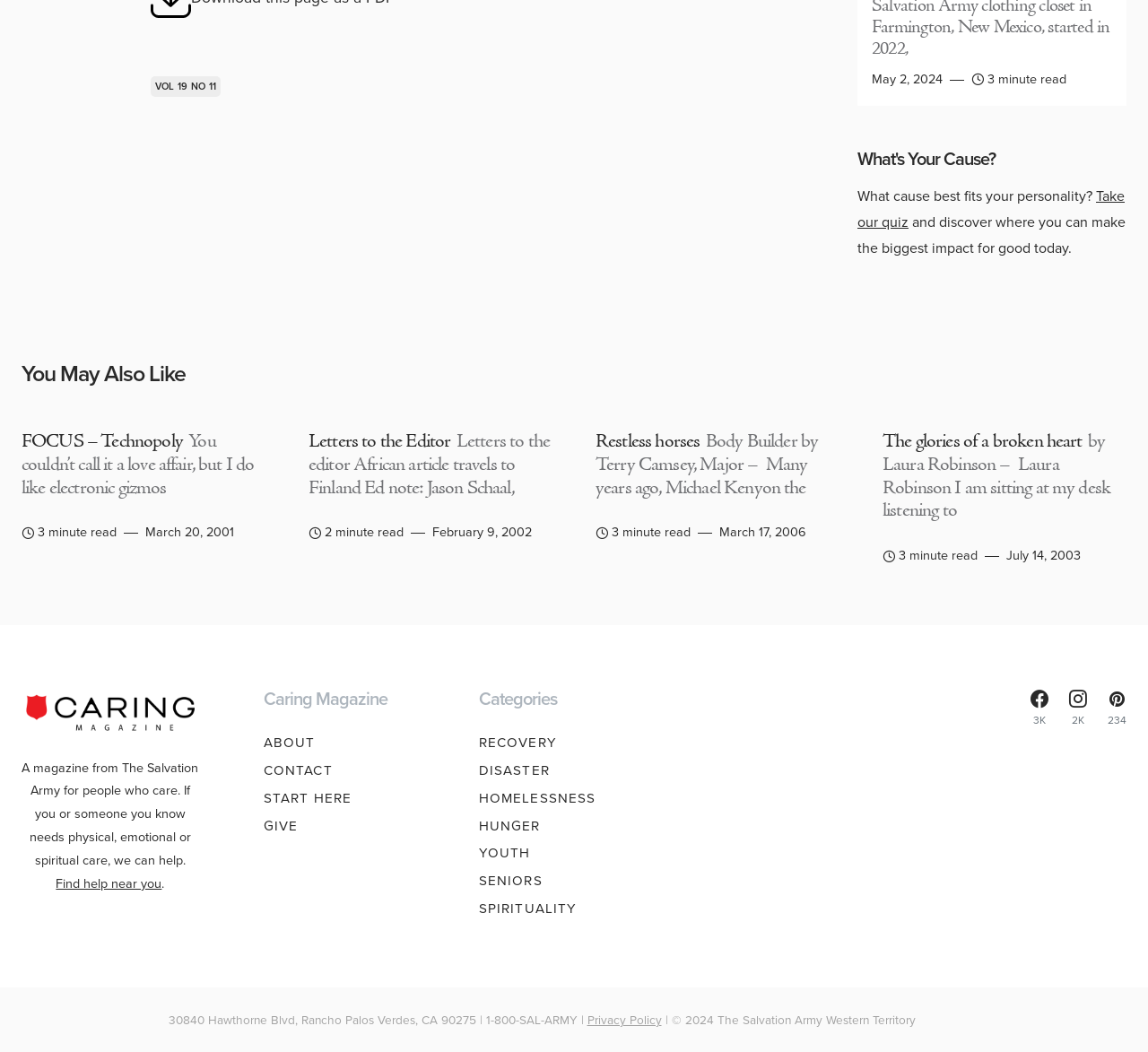What social media platforms are linked on the webpage?
From the screenshot, supply a one-word or short-phrase answer.

Facebook, Instagram, Pinterest